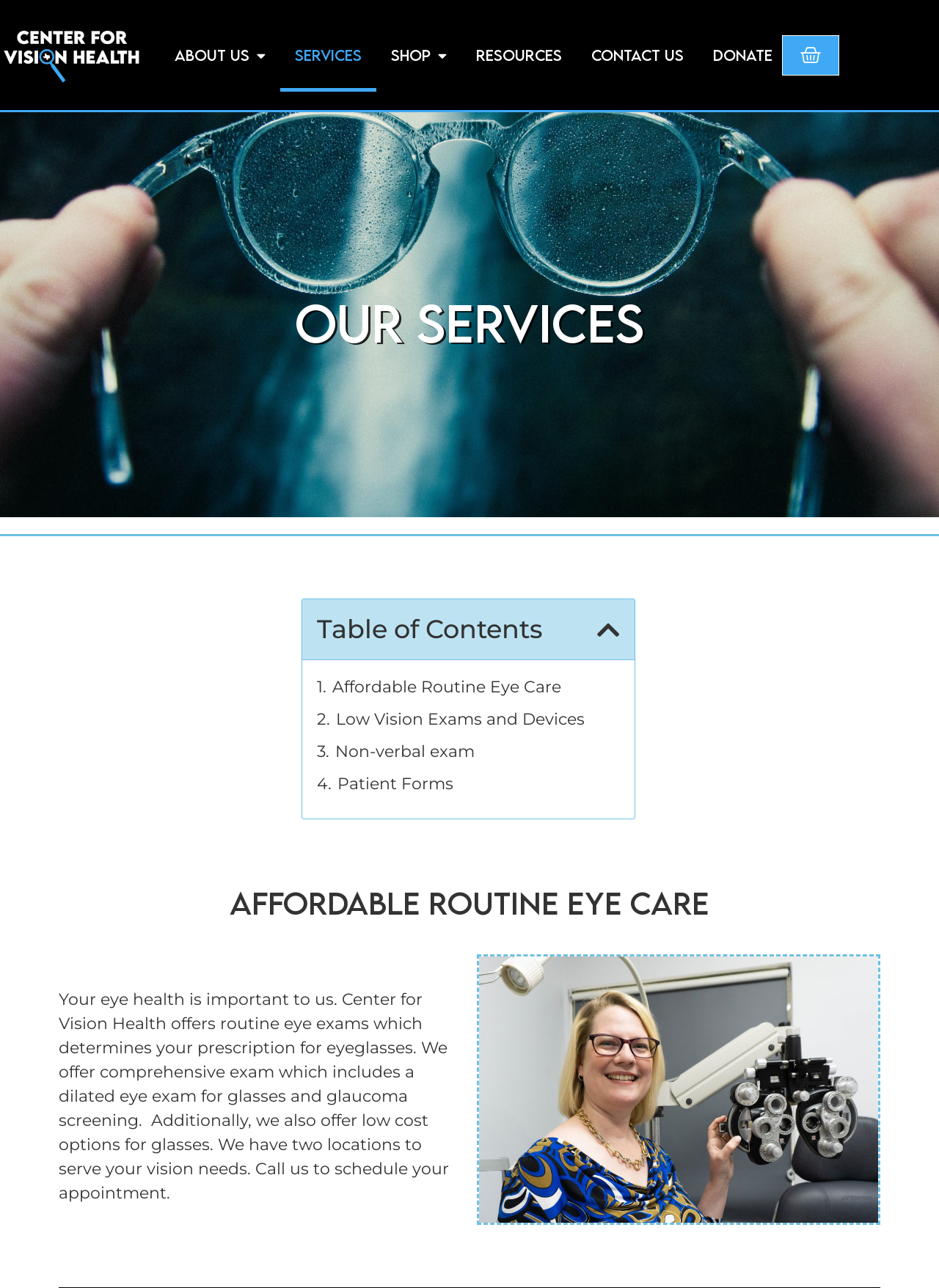Identify and provide the bounding box for the element described by: "Affordable Routine Eye Care".

[0.354, 0.524, 0.598, 0.543]